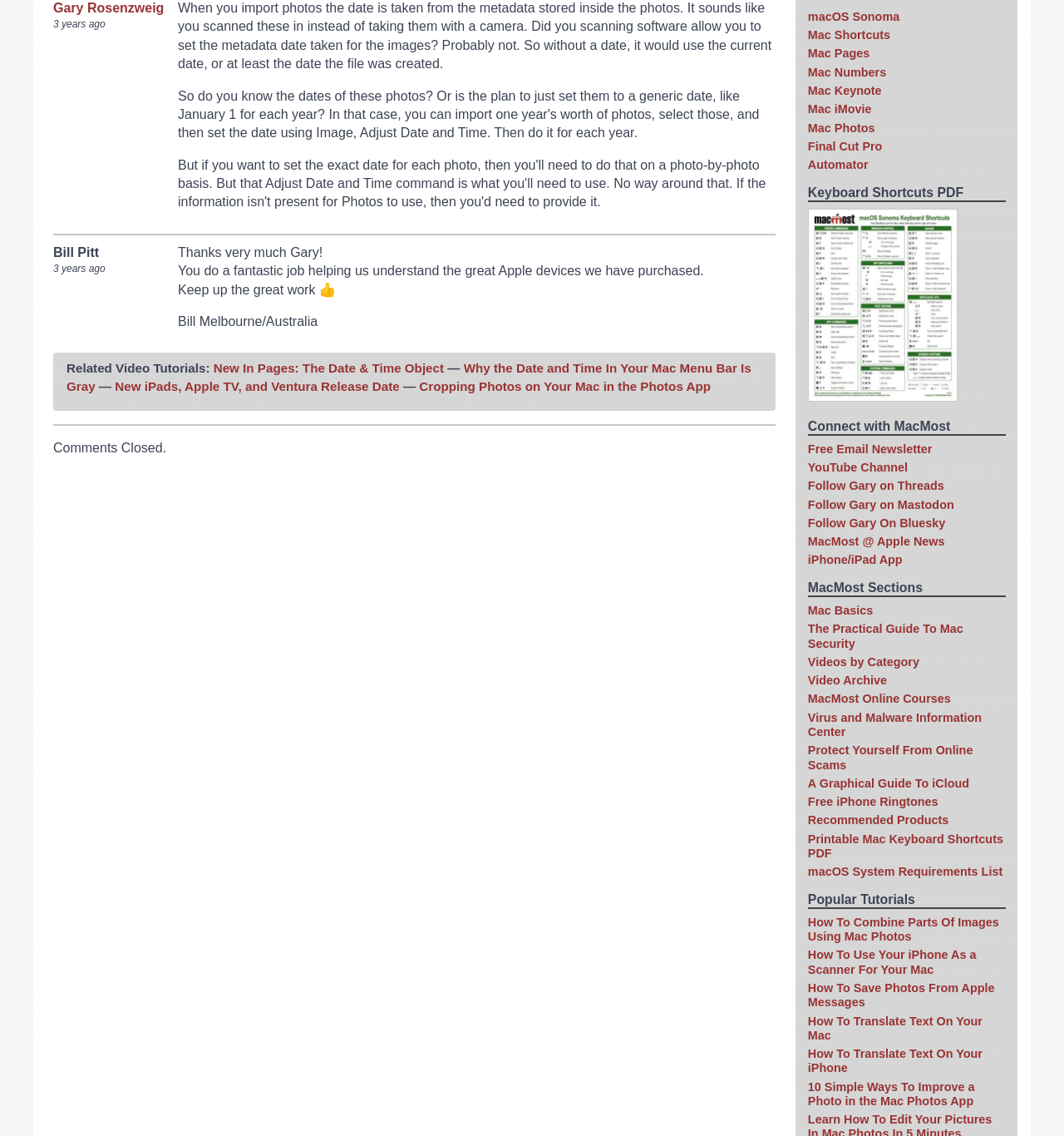Given the description of a UI element: "Printable Mac Keyboard Shortcuts PDF", identify the bounding box coordinates of the matching element in the webpage screenshot.

[0.759, 0.733, 0.943, 0.757]